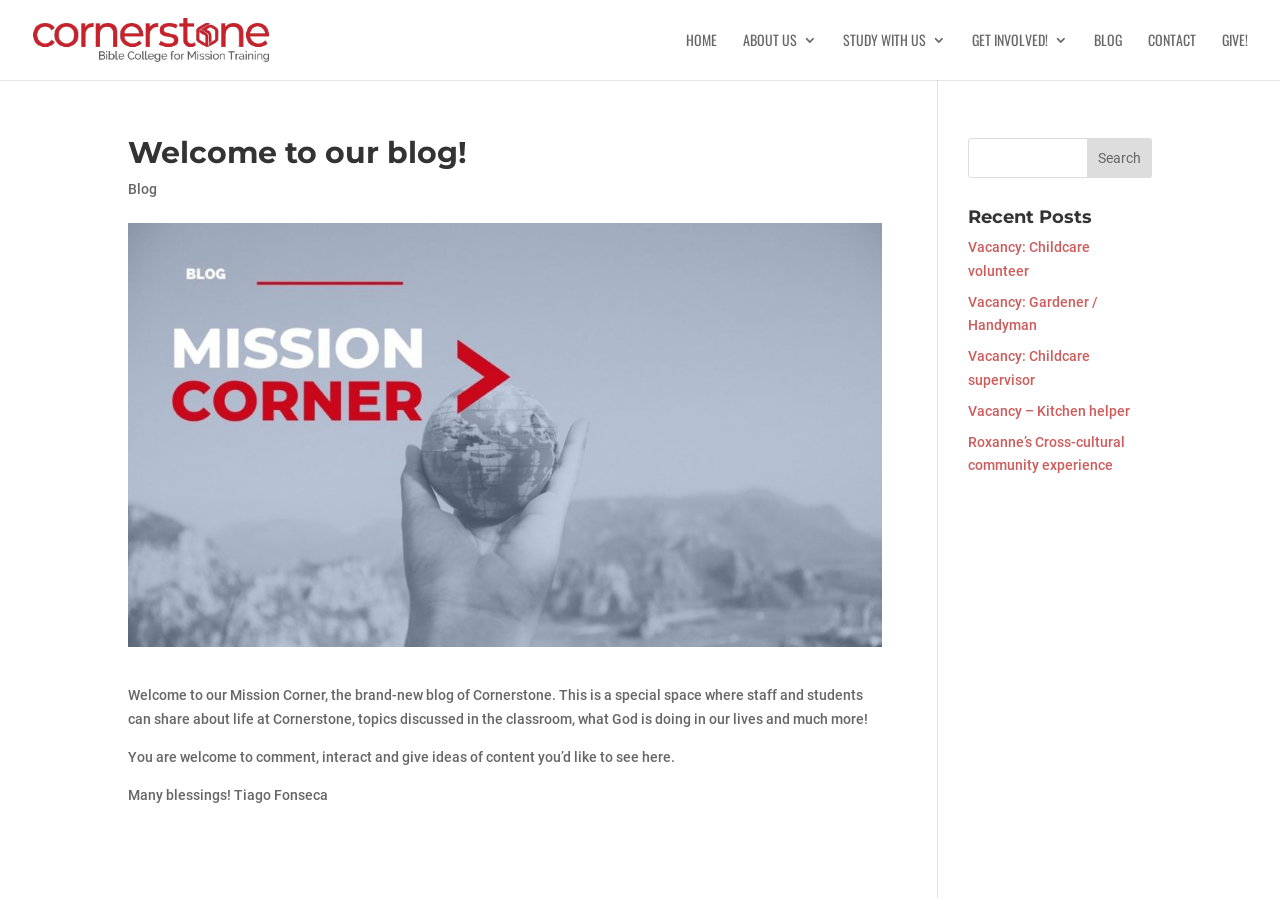Predict the bounding box for the UI component with the following description: "Introduction to Sidekick".

None